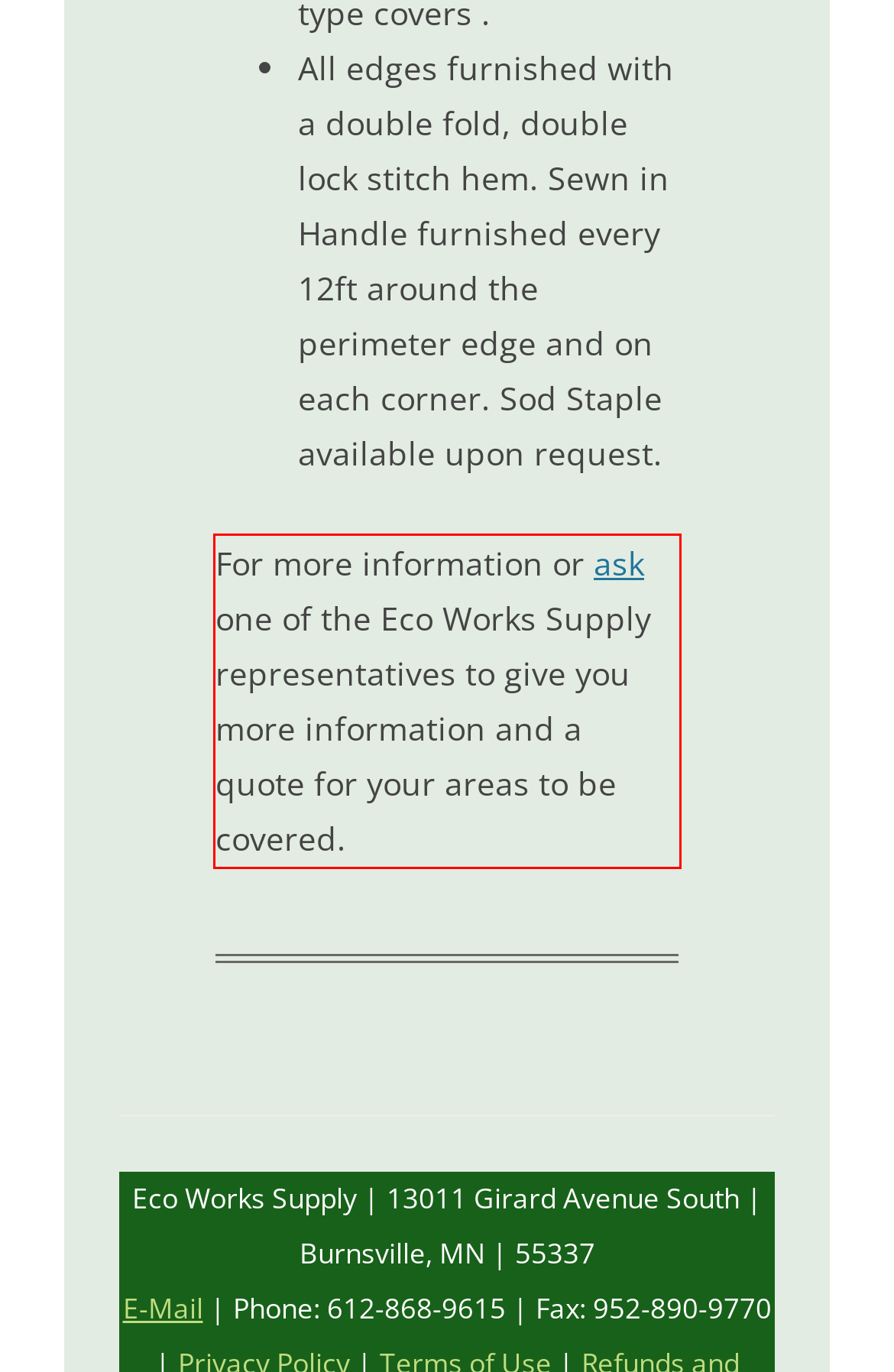Look at the screenshot of the webpage, locate the red rectangle bounding box, and generate the text content that it contains.

For more information or ask one of the Eco Works Supply representatives to give you more information and a quote for your areas to be covered.